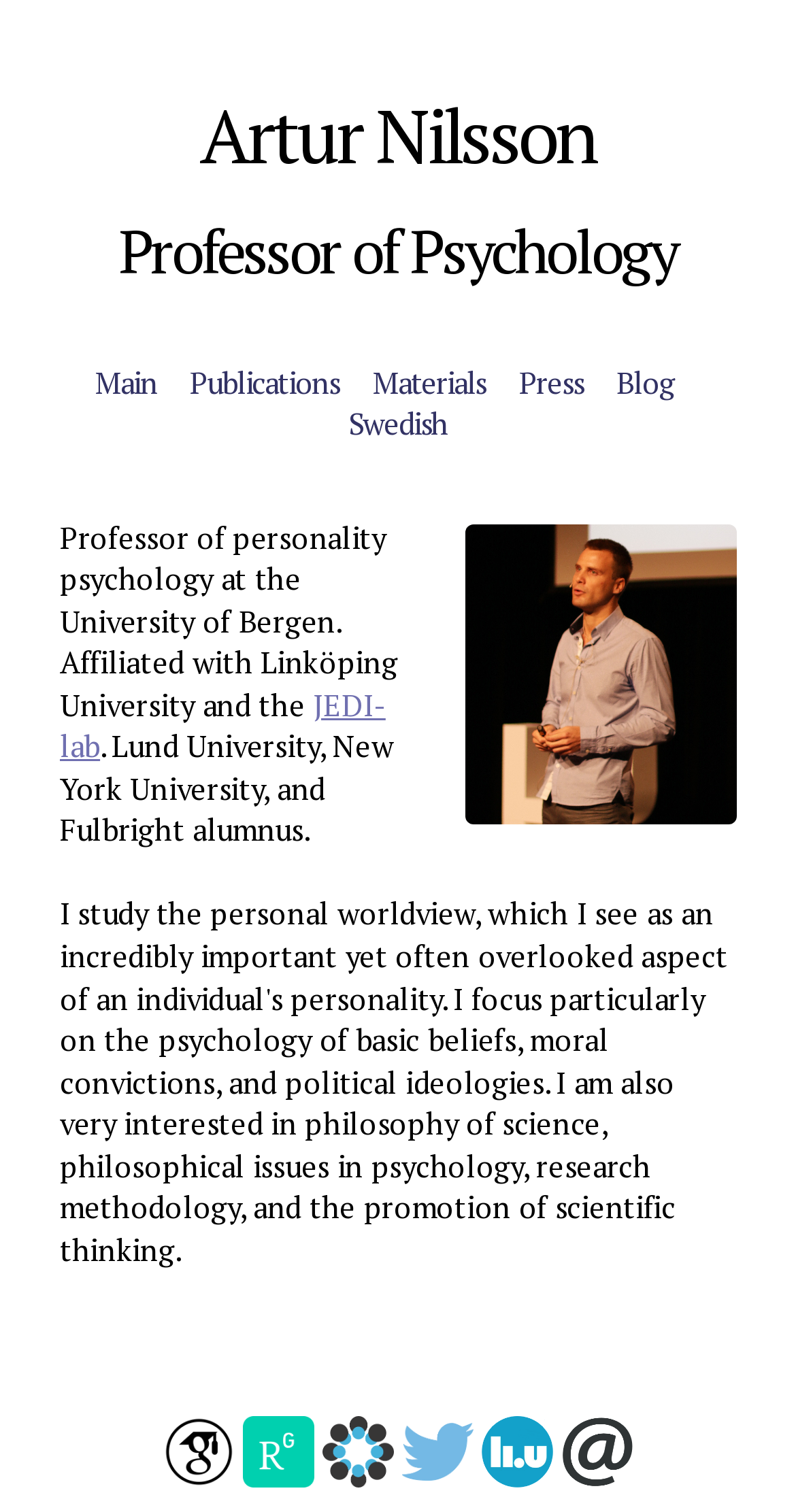Write a detailed summary of the webpage, including text, images, and layout.

This webpage is about Artur Nilsson, a professor of psychology. At the top, there is a heading with his name, followed by his title "Professor of Psychology". Below this, there is a row of links to different sections of the webpage, including "Main", "Publications", "Materials", "Press", "Blog", and "Swedish". 

Underneath the links, there is a brief description of Artur Nilsson, stating that he is a professor of personality psychology at the University of Bergen, affiliated with Linköping University and the JEDI-lab, and an alumnus of Lund University, New York University, and Fulbright.

At the bottom of the page, there are several links to Artur Nilsson's profiles on various academic and social media platforms, including Google Scholar, ResearchGate, Open Science Framework, Twitter, Linköpings universitet, and E-mail. Each link is accompanied by a corresponding icon.